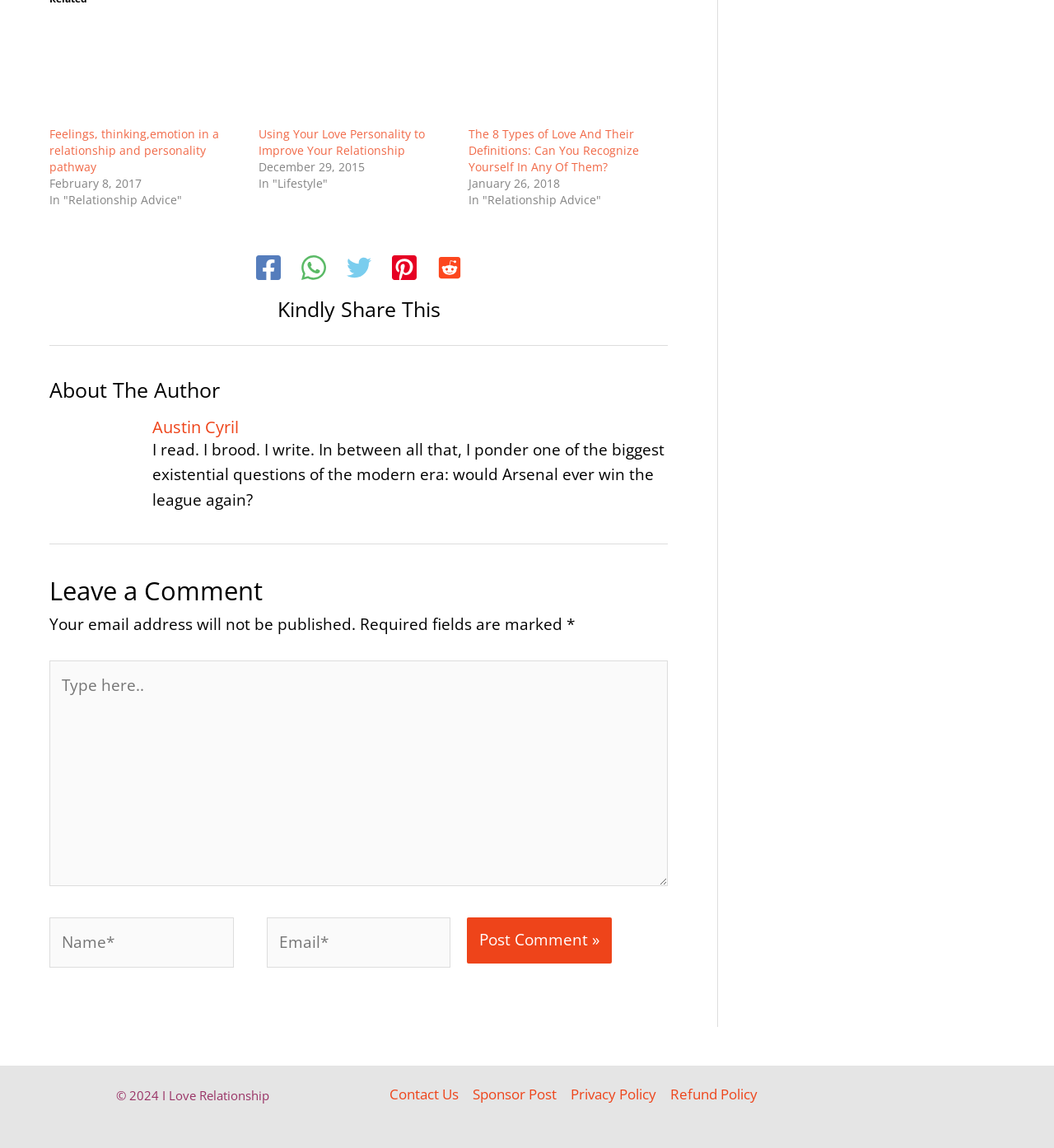Identify the bounding box coordinates for the region of the element that should be clicked to carry out the instruction: "Leave a comment". The bounding box coordinates should be four float numbers between 0 and 1, i.e., [left, top, right, bottom].

[0.047, 0.474, 0.634, 0.533]